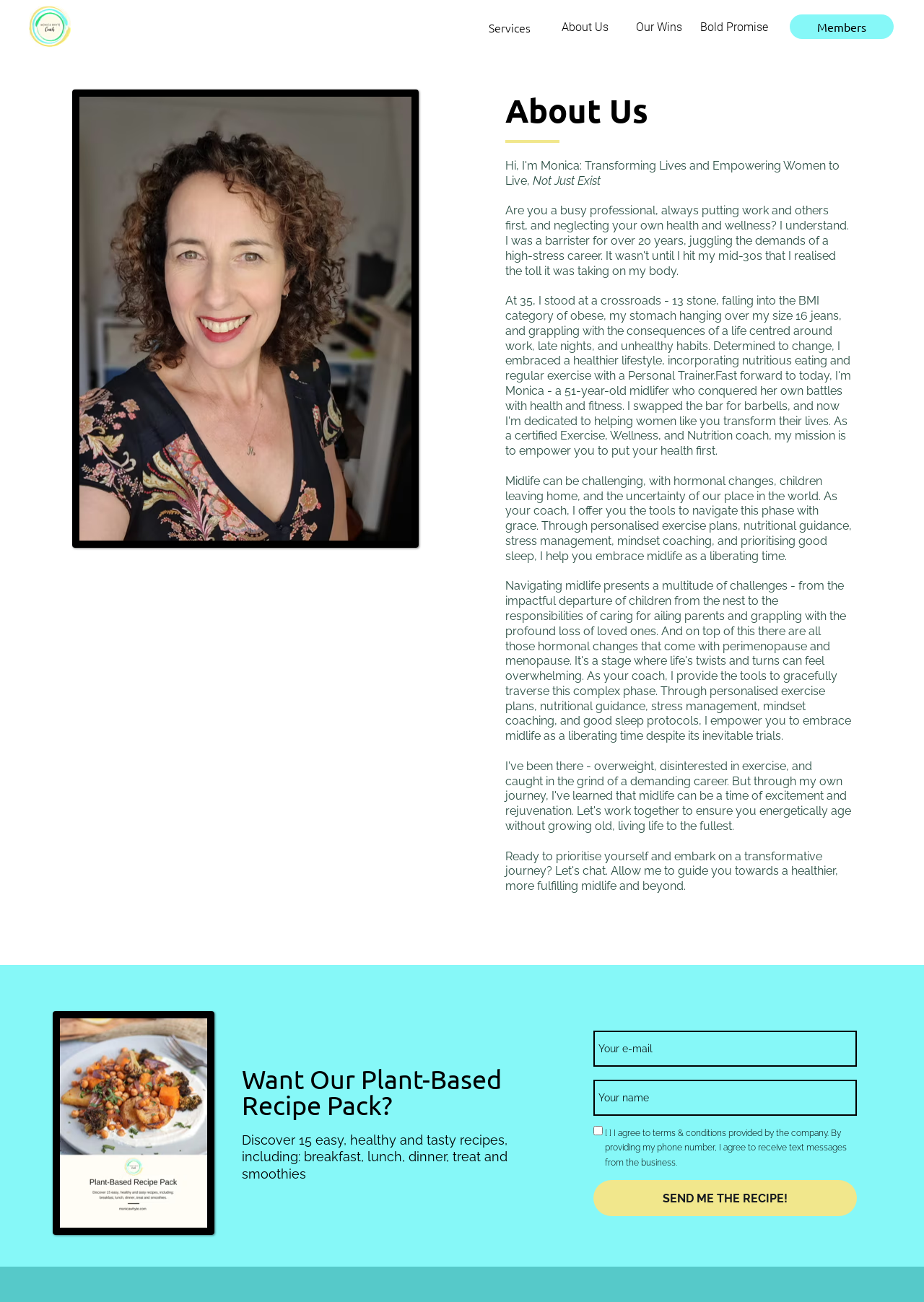What type of recipes are offered?
Look at the image and respond with a one-word or short phrase answer.

Plant-based